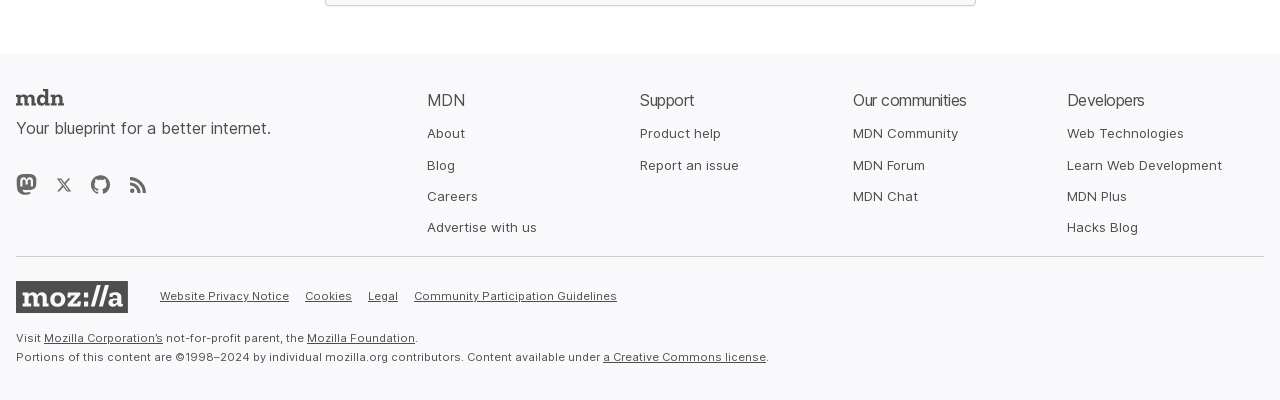Reply to the question with a single word or phrase:
What is the license under which the content is available?

Creative Commons